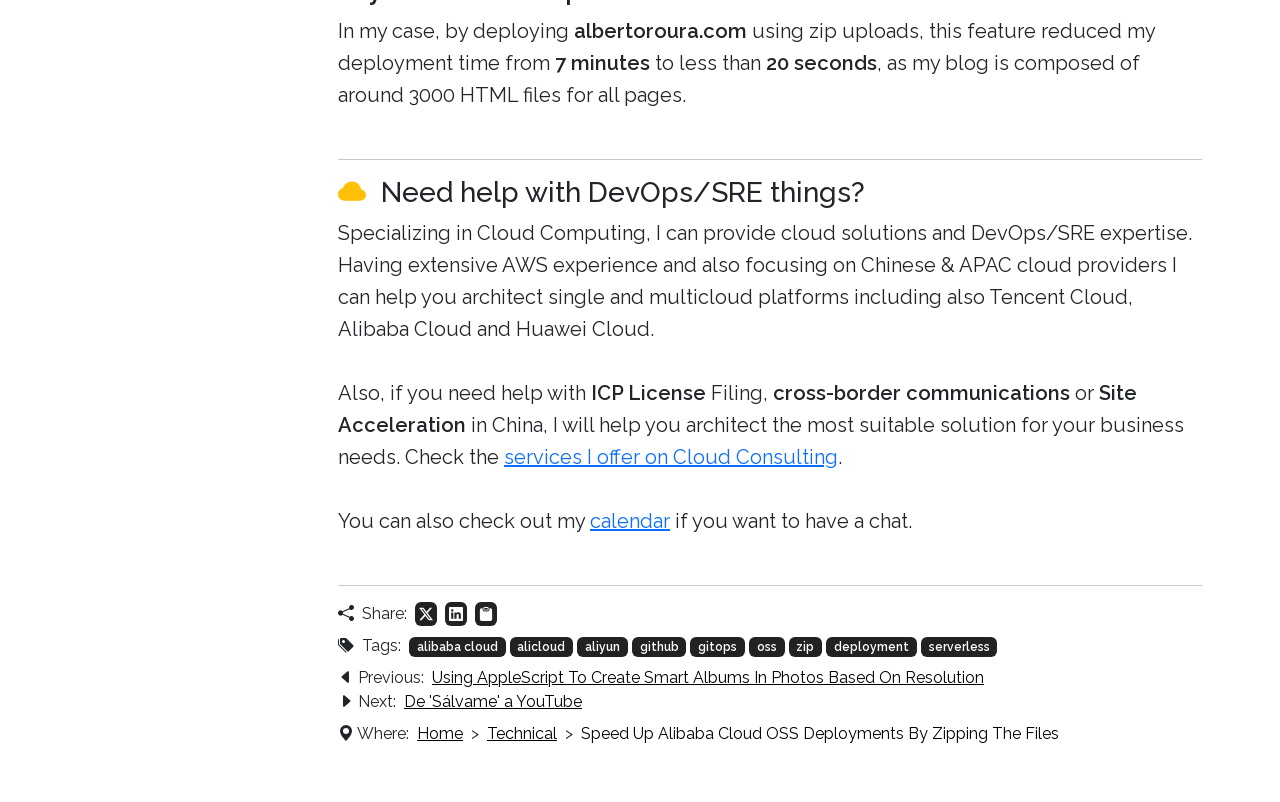What is the author's blog composed of?
Using the visual information, respond with a single word or phrase.

3000 HTML files